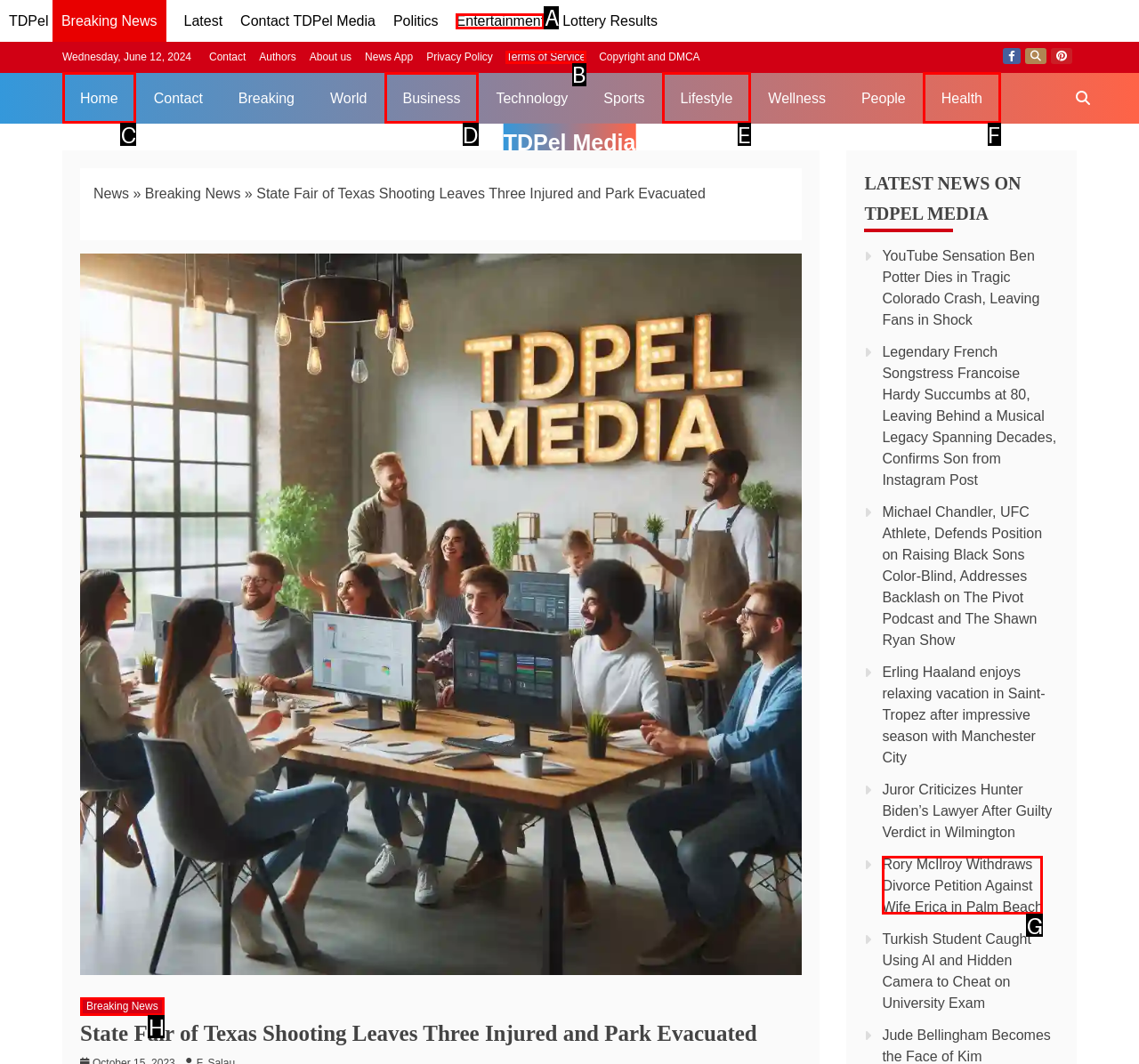Point out the specific HTML element to click to complete this task: Visit the 'Entertainment' section Reply with the letter of the chosen option.

A